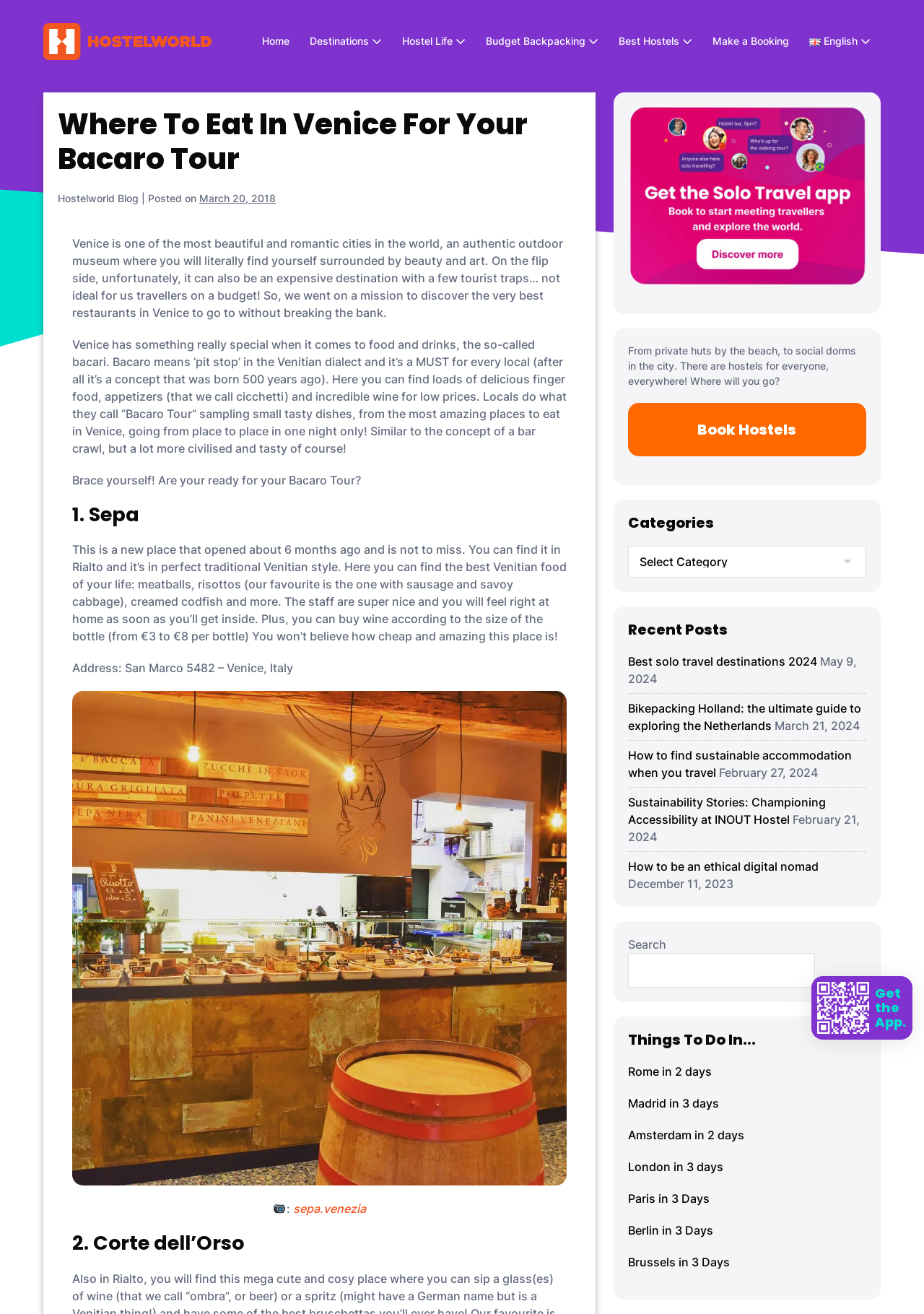Please locate the bounding box coordinates for the element that should be clicked to achieve the following instruction: "Search for something". Ensure the coordinates are given as four float numbers between 0 and 1, i.e., [left, top, right, bottom].

[0.68, 0.726, 0.882, 0.752]